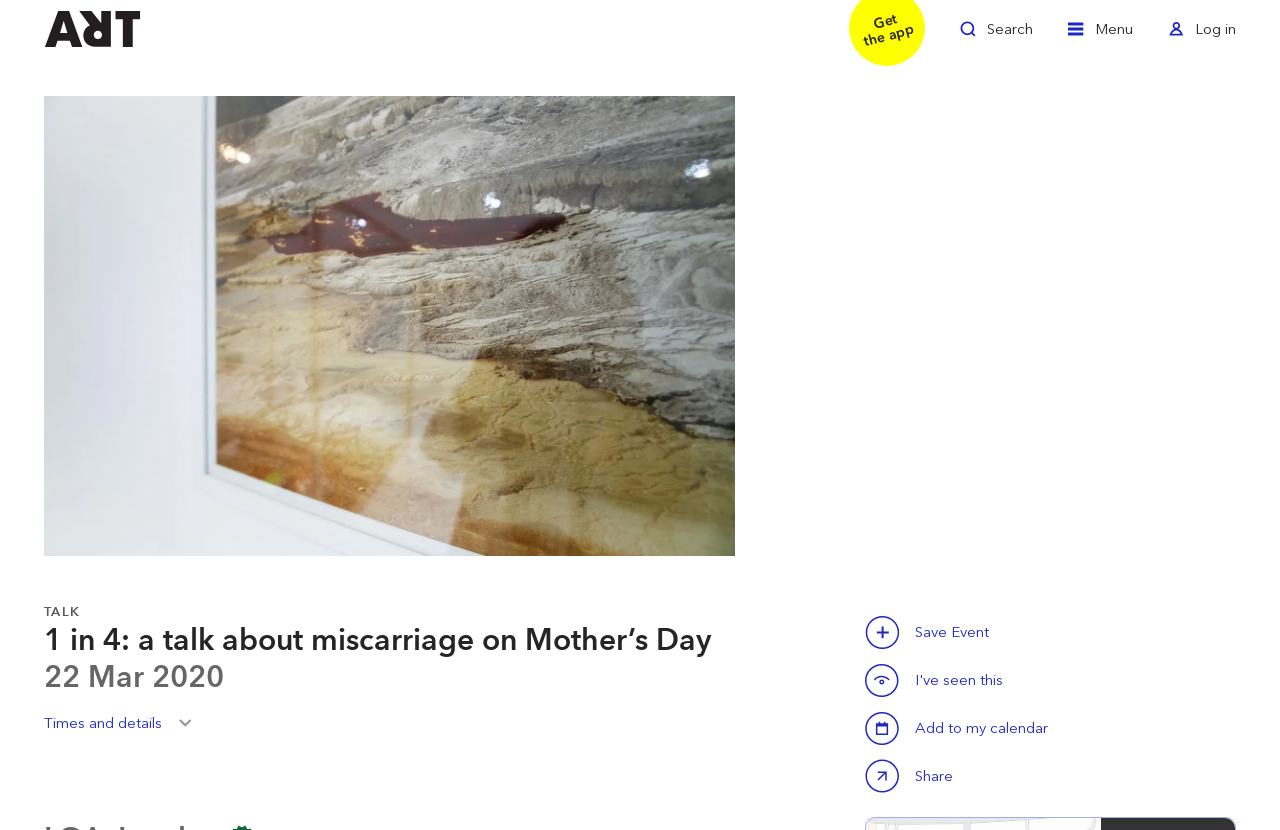What is the artwork shown?
Using the image as a reference, answer with just one word or a short phrase.

Shona Jones July 2017 (2018) Photography